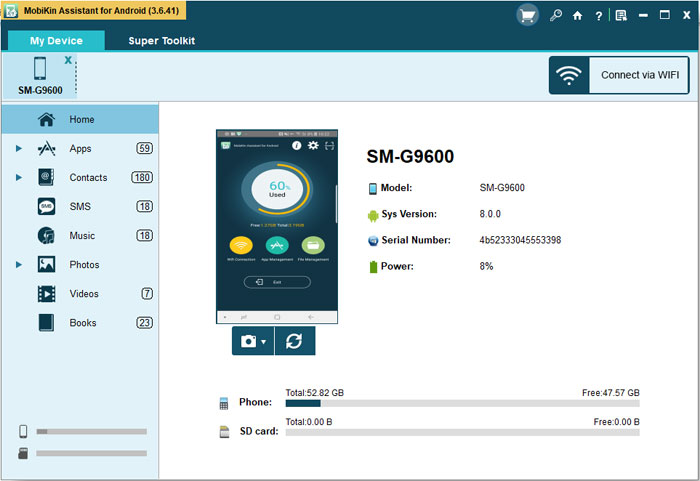Answer the question using only one word or a concise phrase: What is the current power level of the device?

8%